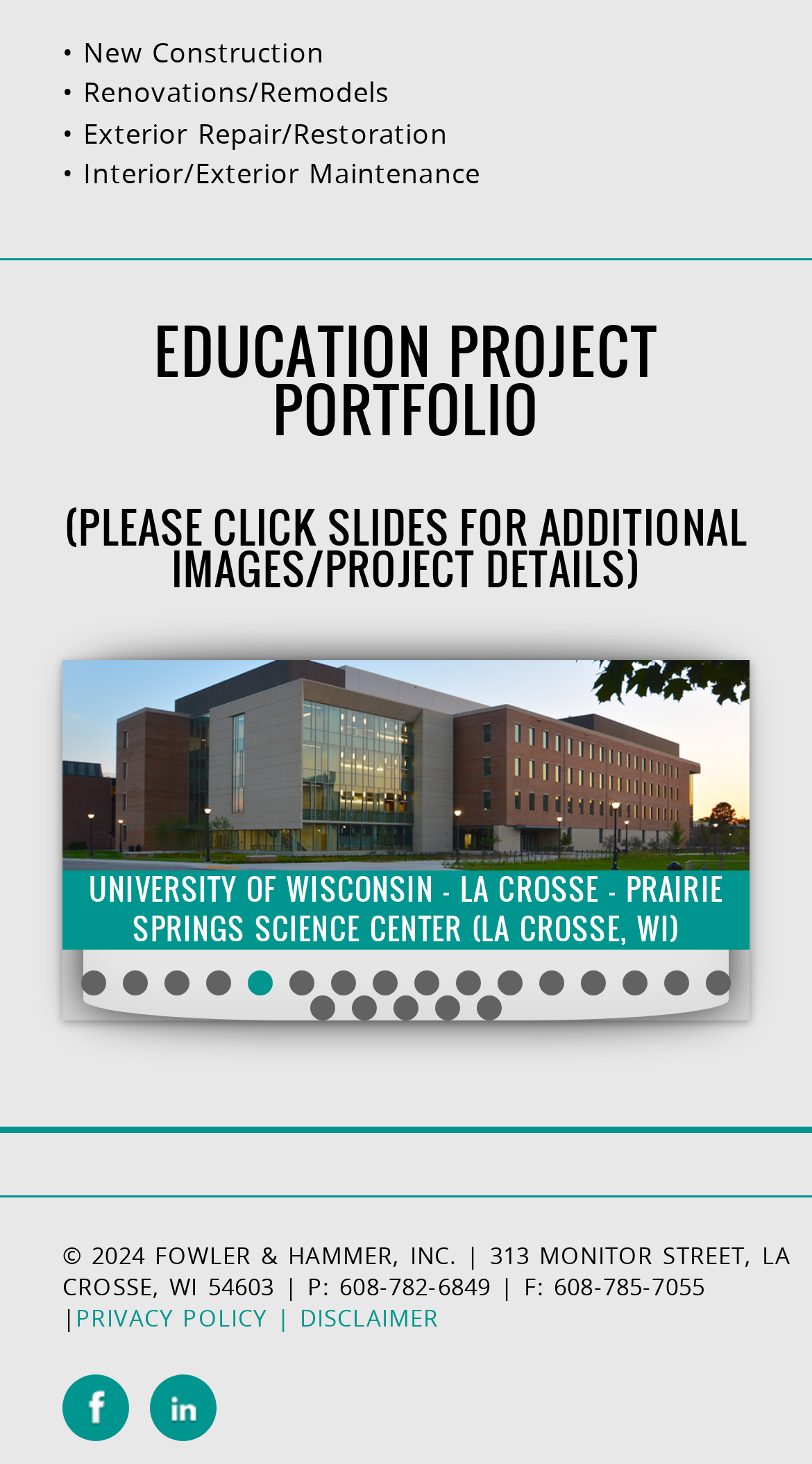Could you locate the bounding box coordinates for the section that should be clicked to accomplish this task: "Click on the 'Previous Slide' button".

[0.09, 0.503, 0.236, 0.577]